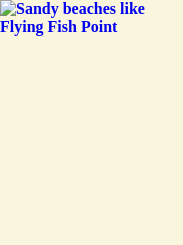Examine the screenshot and answer the question in as much detail as possible: What is the atmosphere evoked by the image?

The image captures the essence of relaxation and adventure at tropical beaches, inviting potential visitors to explore the idyllic landscapes of the region, which suggests that the atmosphere evoked by the image is one of relaxation and adventure.